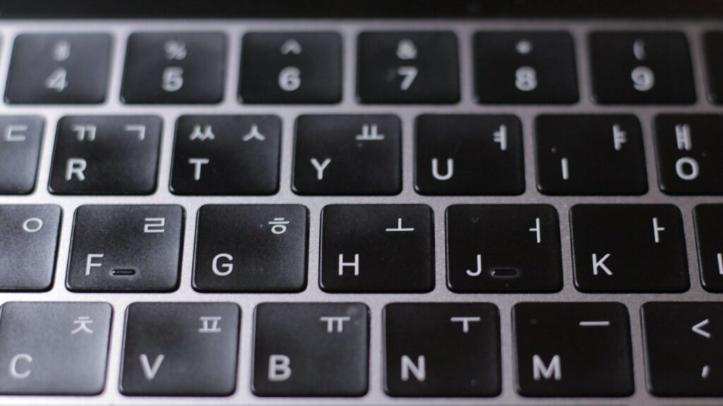Give a thorough caption of the image, focusing on all visible elements.

The image depicts a close-up view of a laptop keyboard, showcasing a black-keyed layout that appears to include both Latin and Korean characters. The arrangement emphasizes the pressing nature of technology in diverse cultures, particularly highlighting the experiences of female developers in the tech industry. This visual underlines the challenges discussed in the accompanying article, such as long working hours and the lack of senior female representation. The juxtaposition of the keyboard also symbolizes the critical tools and environments where these developers operate, reflecting the need for enhanced support and inclusivity within the industry.